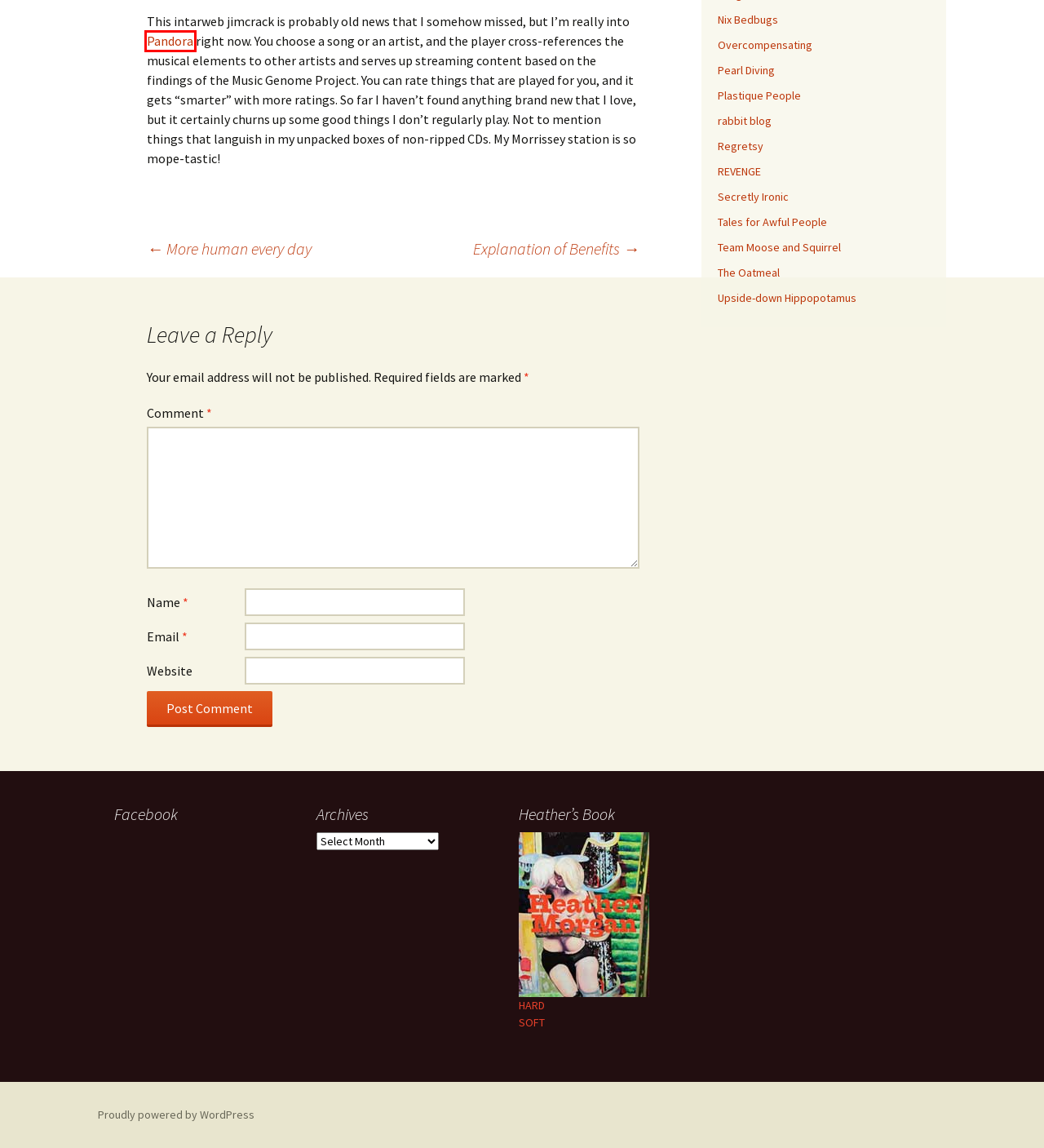Look at the screenshot of a webpage where a red rectangle bounding box is present. Choose the webpage description that best describes the new webpage after clicking the element inside the red bounding box. Here are the candidates:
A. mooseandsquirrel.net is coming soon
B. Web Hosting - This site is temporarily unavailable
C. More human every day | Vomitola
D. Secretly Ironic – … not actually secret or ironic
E. Explanation of Benefits | Vomitola
F. The Oatmeal - Comics by Matthew Inman
G. Pandora
H. Jeffrey Rowland's Internet Comics

G